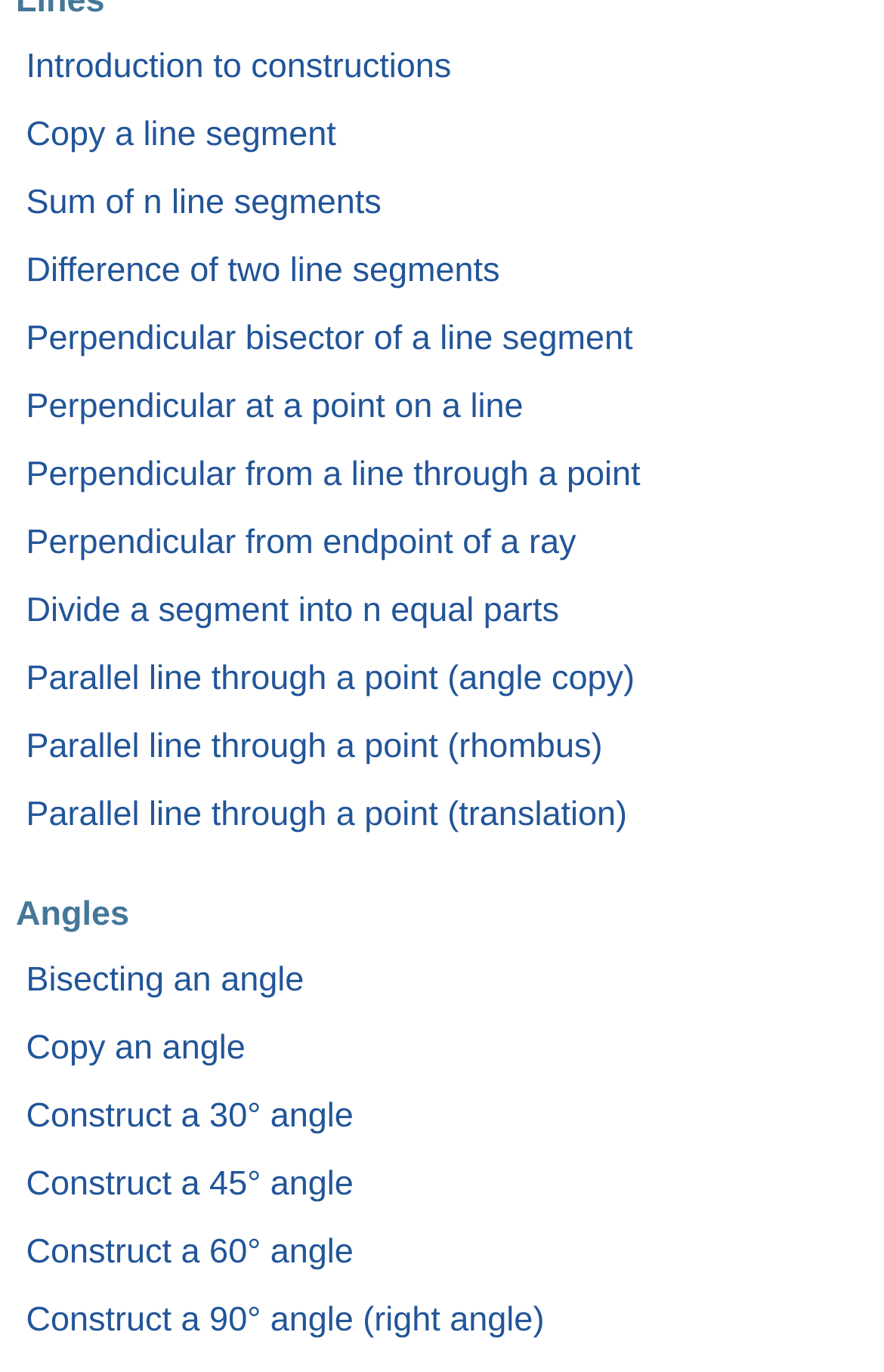Please find the bounding box coordinates of the clickable region needed to complete the following instruction: "View Divide a segment into n equal parts". The bounding box coordinates must consist of four float numbers between 0 and 1, i.e., [left, top, right, bottom].

[0.029, 0.431, 0.658, 0.459]